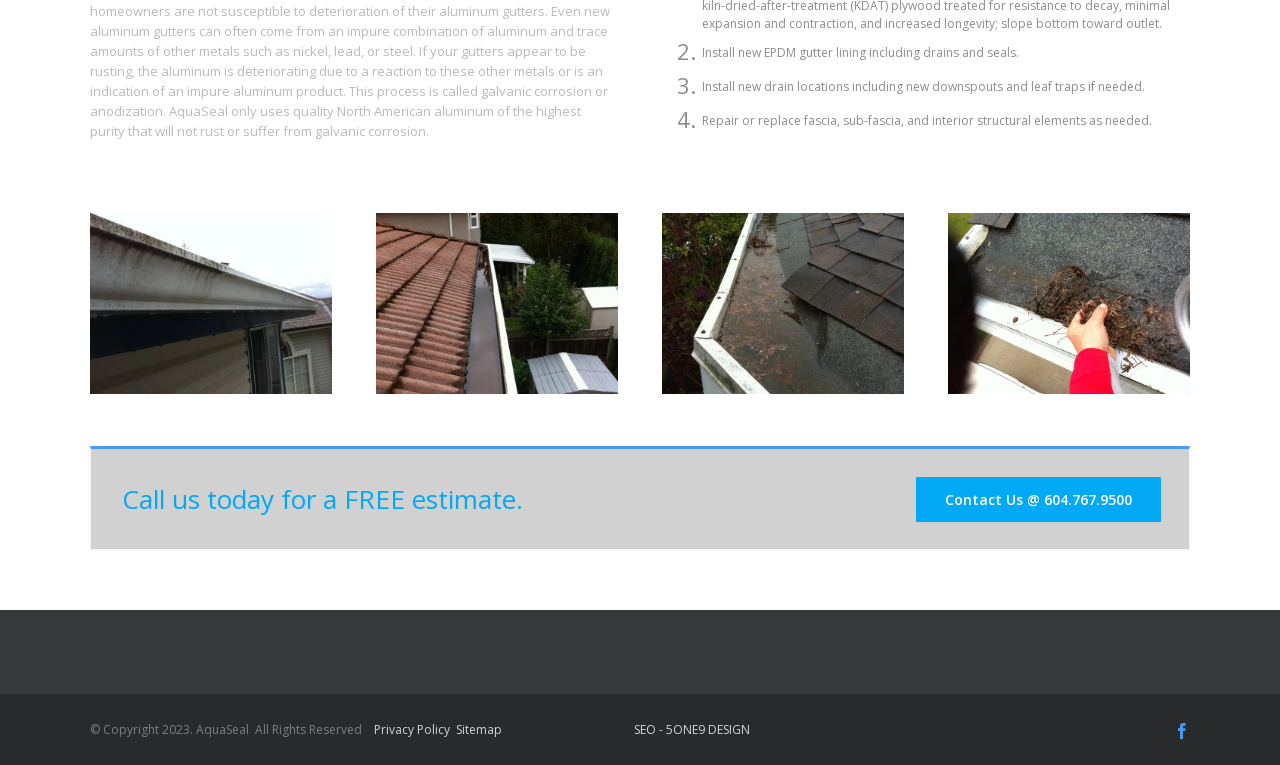Using the format (top-left x, top-left y, bottom-right x, bottom-right y), provide the bounding box coordinates for the described UI element. All values should be floating point numbers between 0 and 1: title="think repairs first"

[0.741, 0.28, 0.93, 0.303]